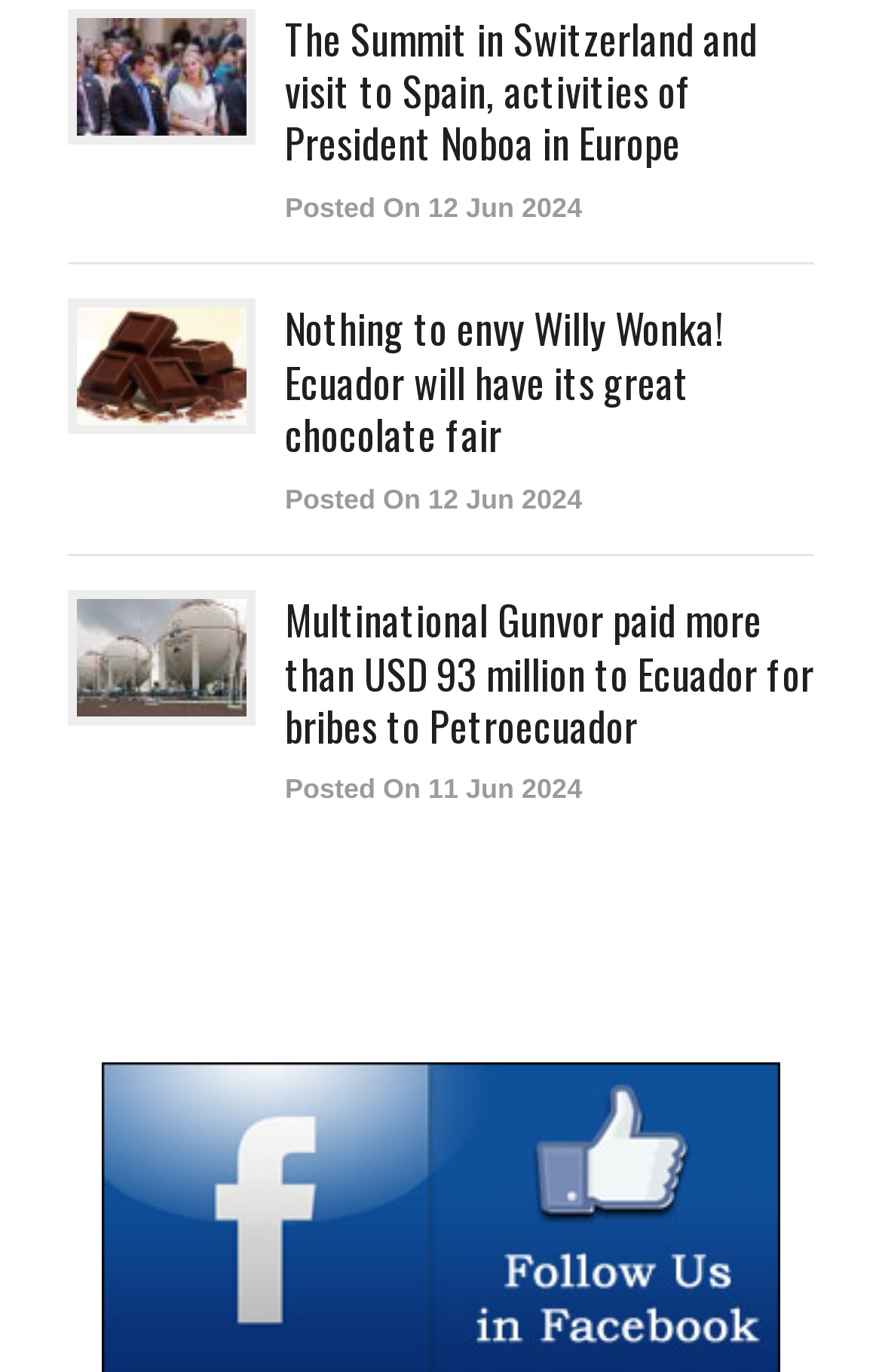Respond to the question below with a single word or phrase: What is the topic of the first news article?

President Noboa's activities in Europe